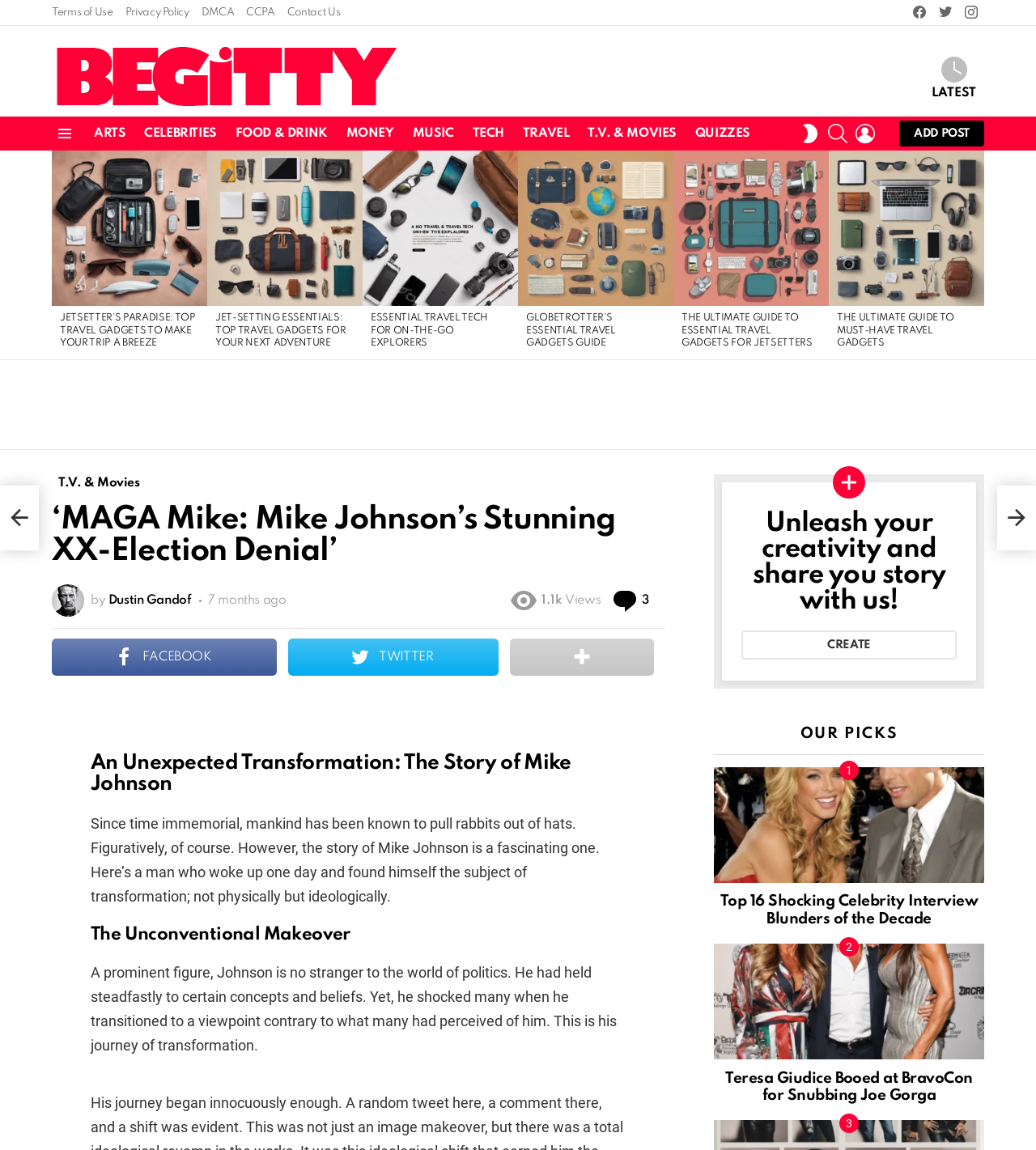Identify the bounding box coordinates of the region that should be clicked to execute the following instruction: "Search for something".

[0.799, 0.102, 0.818, 0.13]